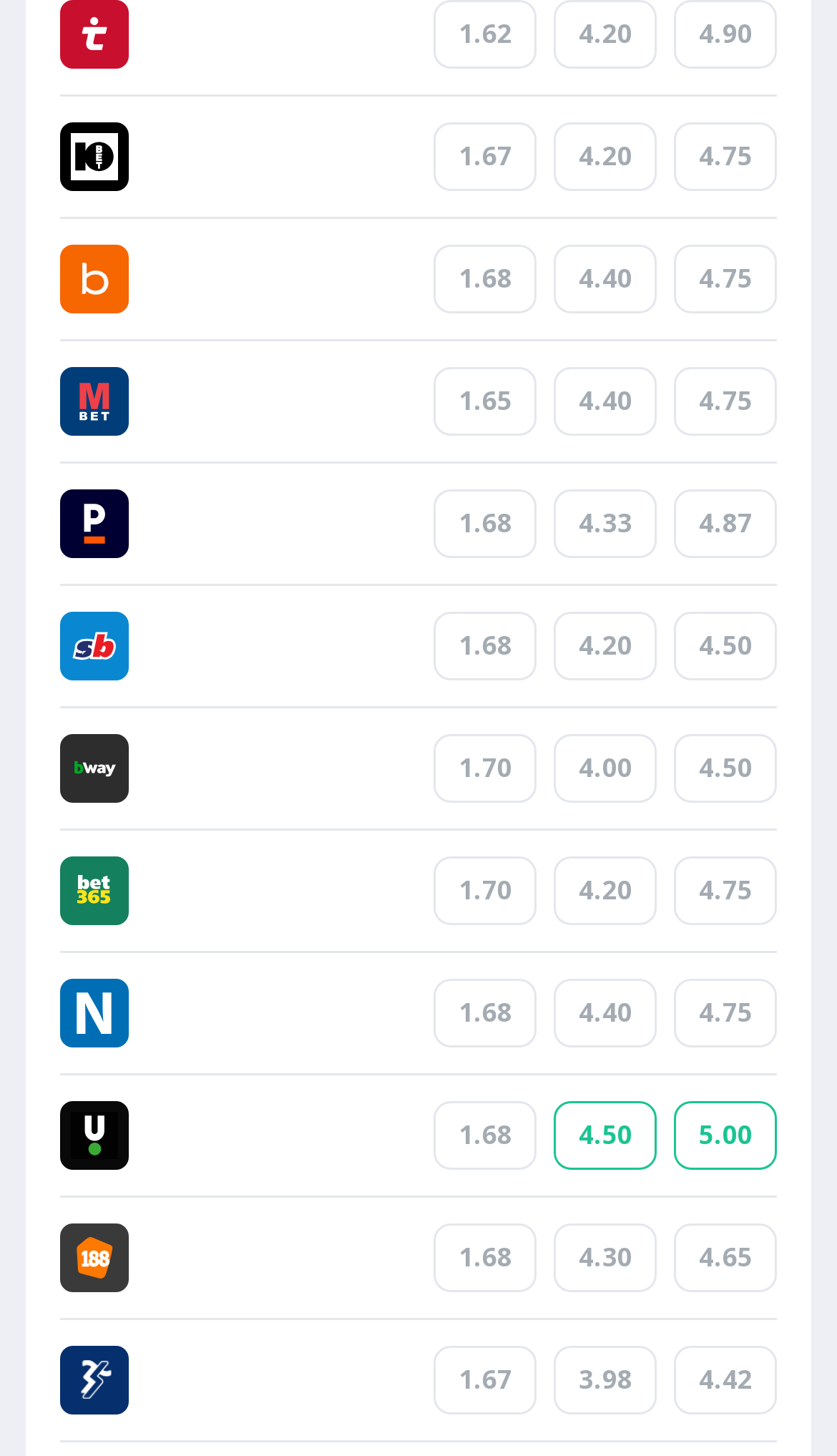How many bookmakers are listed?
Based on the screenshot, respond with a single word or phrase.

10